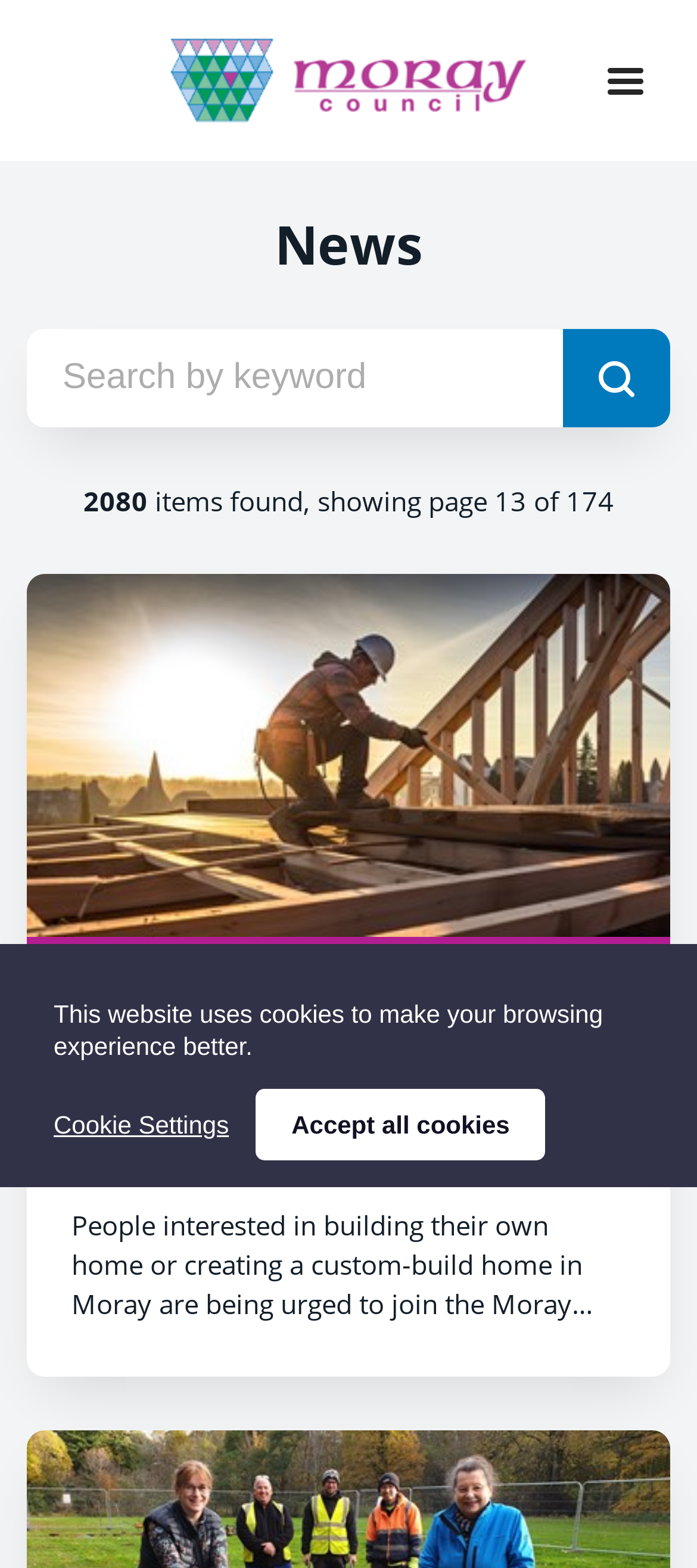Based on the element description: "Accept all cookies", identify the bounding box coordinates for this UI element. The coordinates must be four float numbers between 0 and 1, listed as [left, top, right, bottom].

[0.367, 0.694, 0.783, 0.74]